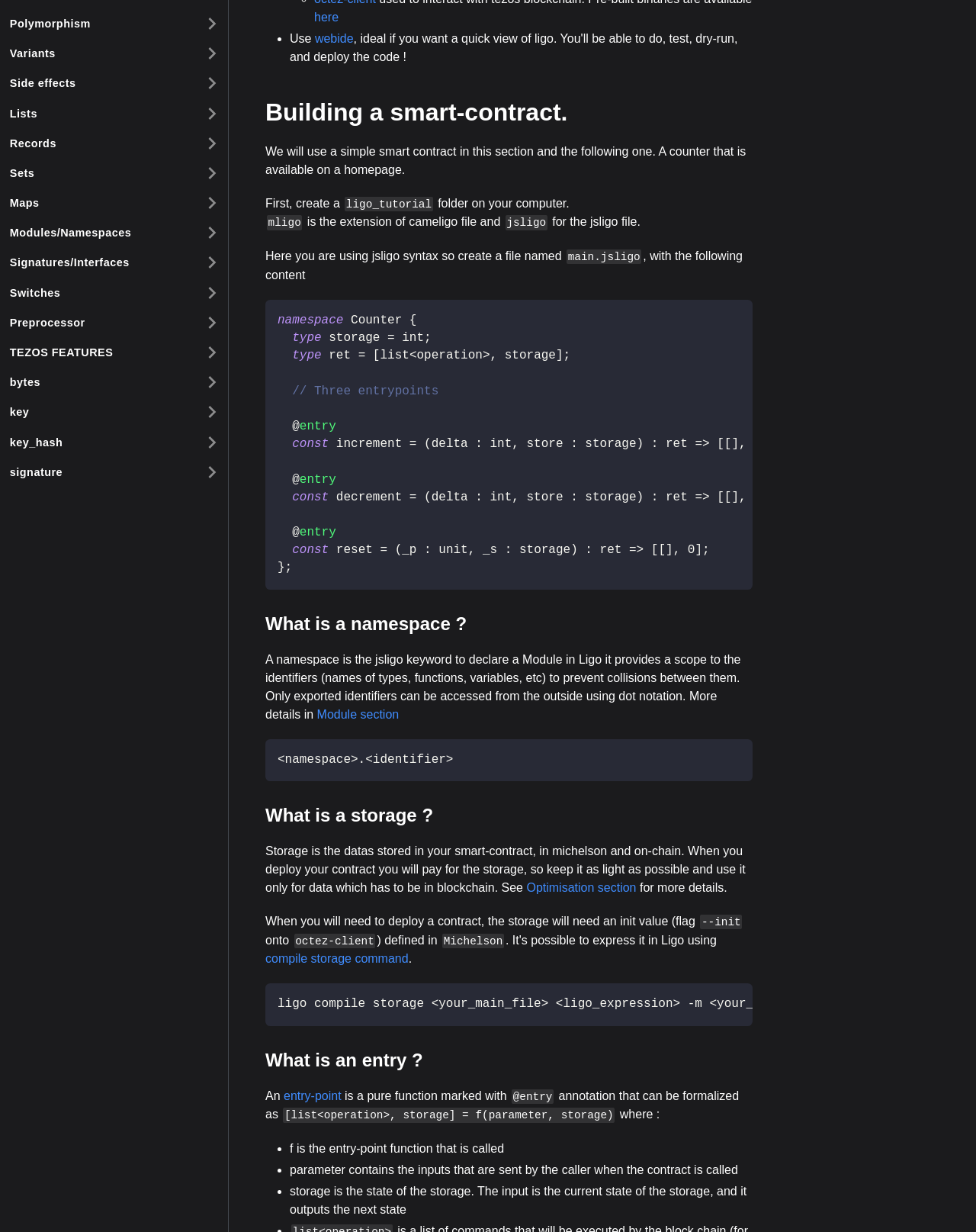Find the bounding box coordinates for the HTML element specified by: "Module section".

[0.325, 0.574, 0.409, 0.585]